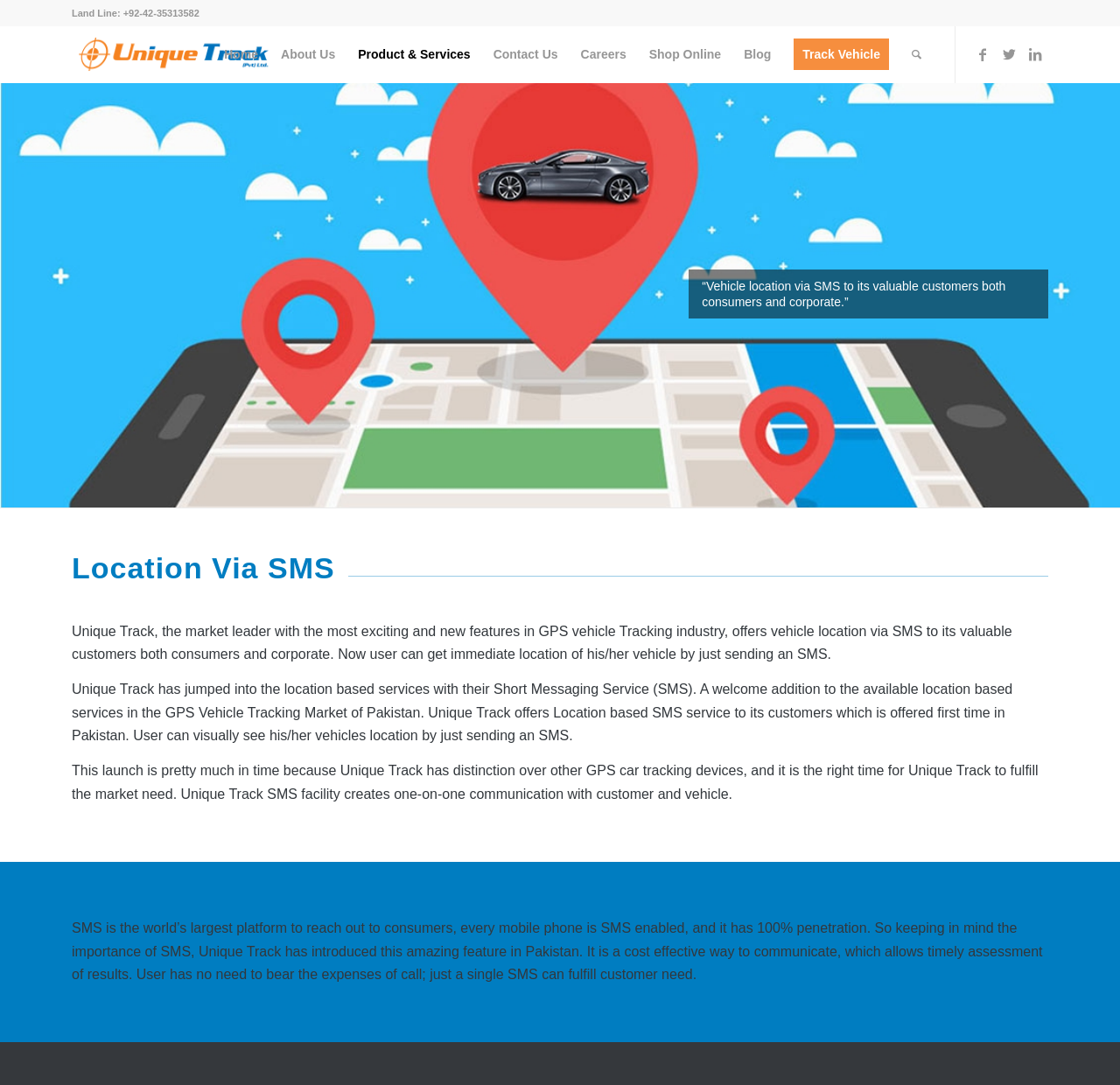Find and generate the main title of the webpage.

Location Via SMS